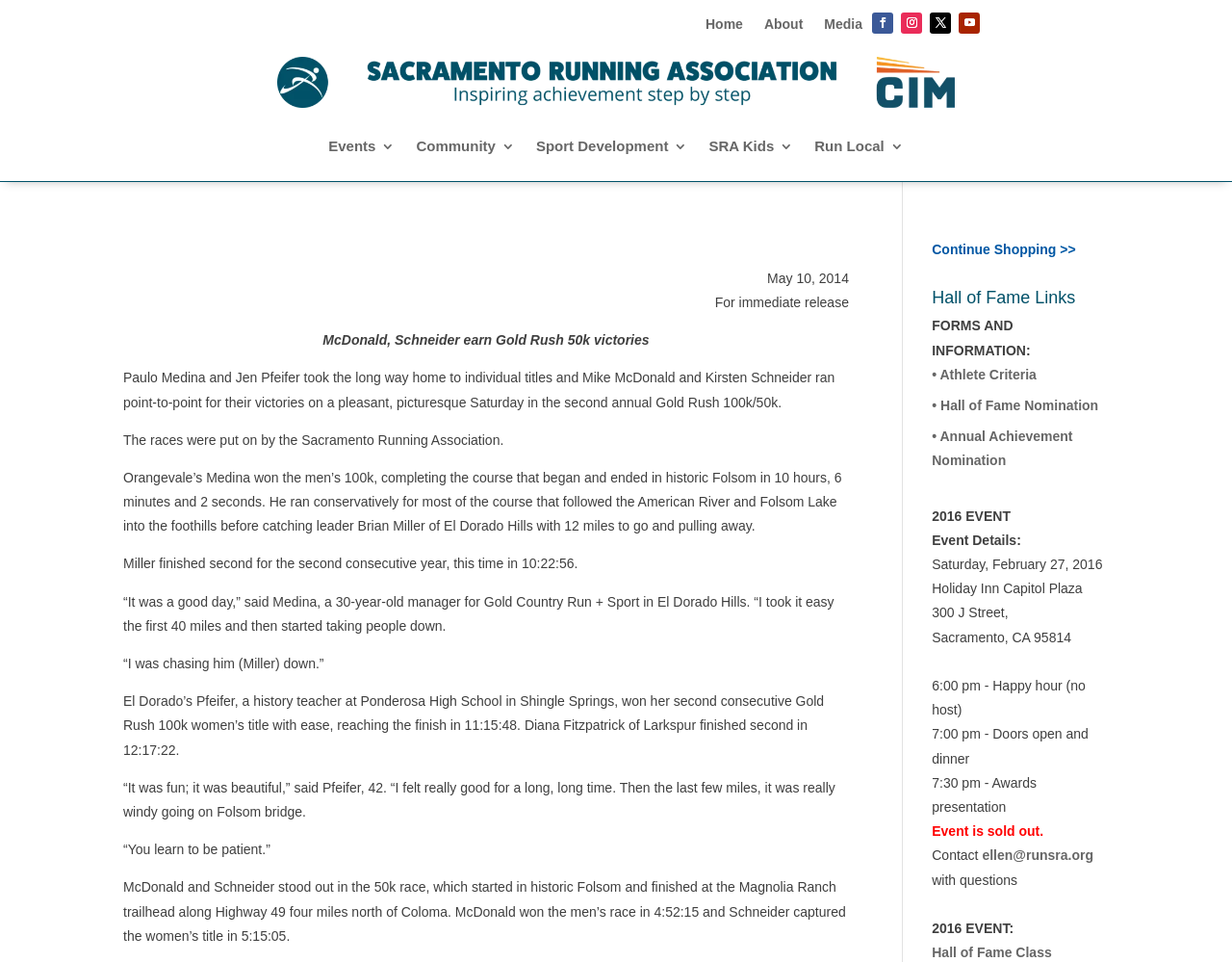Where is the Holiday Inn Capitol Plaza located?
Use the information from the screenshot to give a comprehensive response to the question.

The article mentions that the 2016 EVENT will be held at the Holiday Inn Capitol Plaza, which is located at 300 J Street, Sacramento, CA 95814.